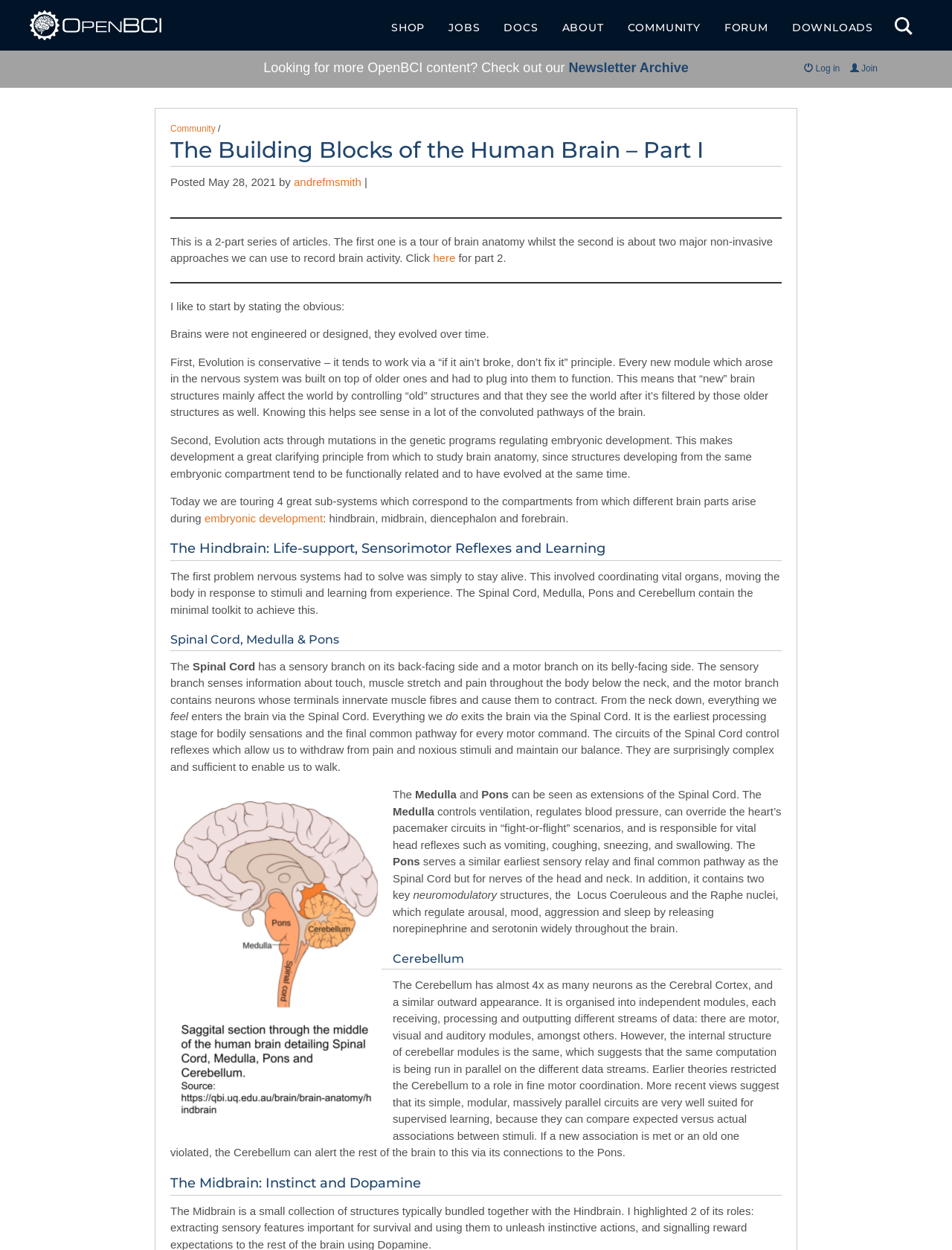Provide a single word or phrase to answer the given question: 
What is the title of the article?

The Building Blocks of the Human Brain – Part I